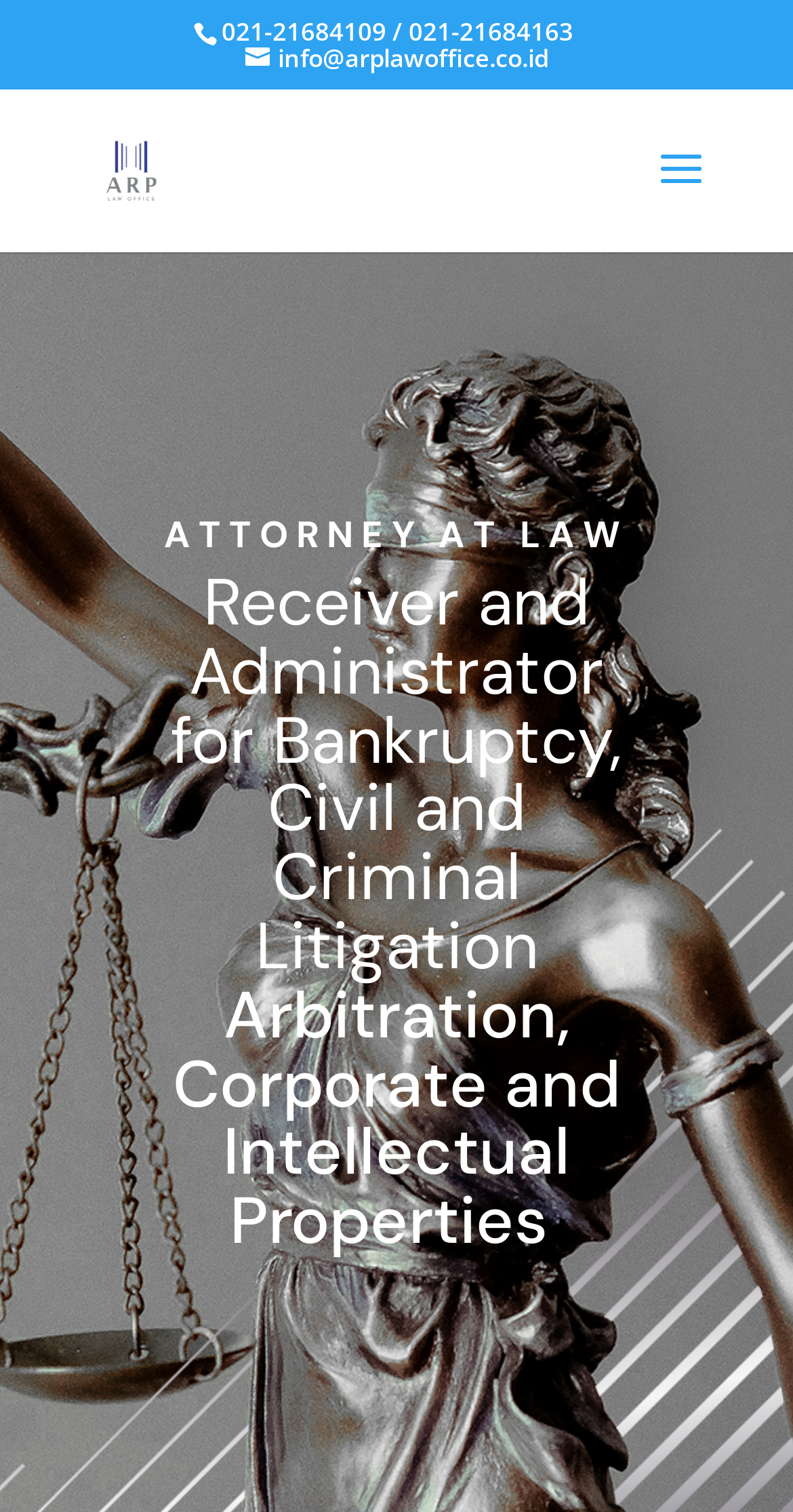Refer to the image and offer a detailed explanation in response to the question: What is the email address of ARP Law Office?

I found the email address by looking at the link element with the bounding box coordinates [0.309, 0.027, 0.691, 0.05], which contains the email address 'info@arplawoffice.co.id'.